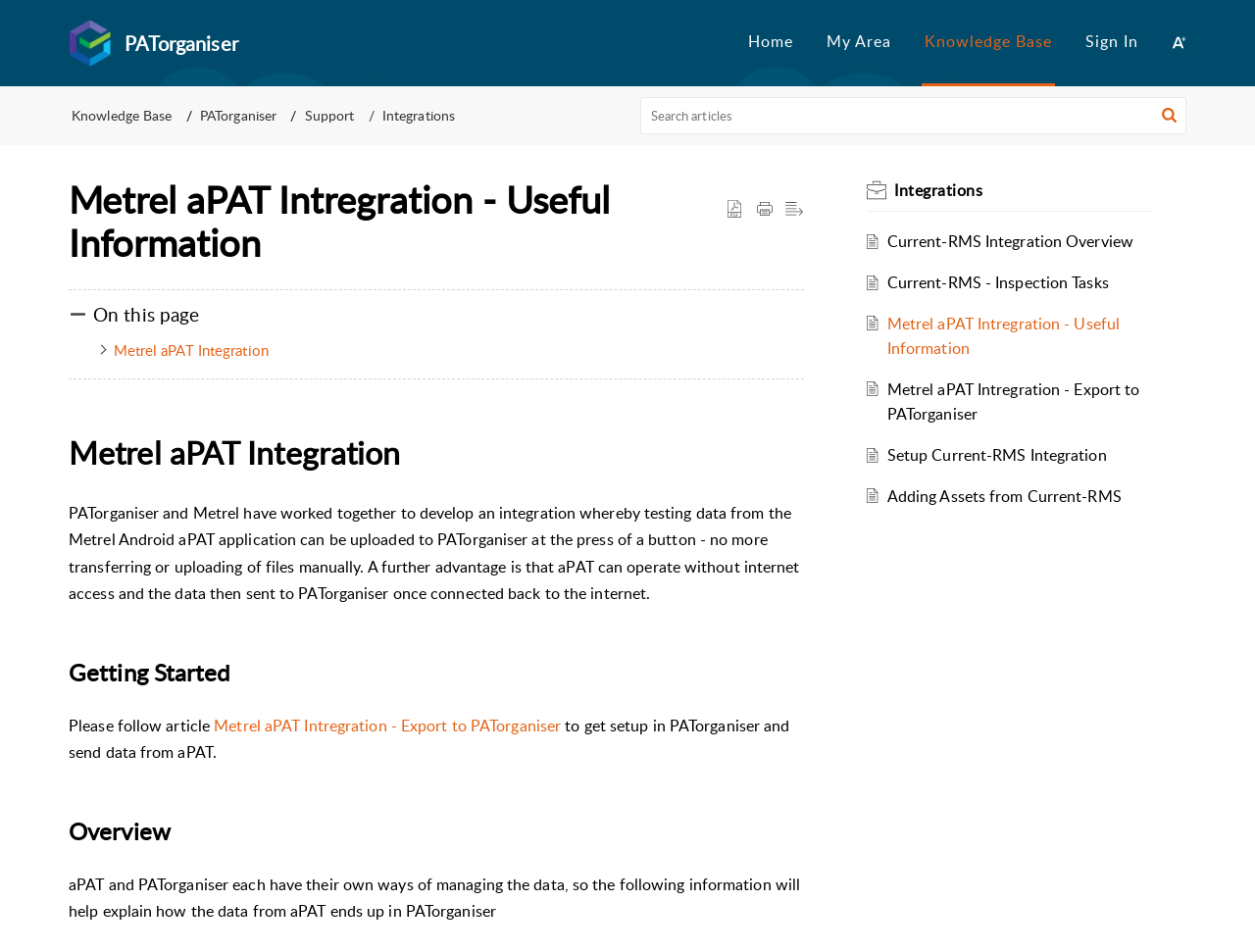Give a succinct answer to this question in a single word or phrase: 
What is the name of the section that provides information on how to get started with the integration?

Getting Started